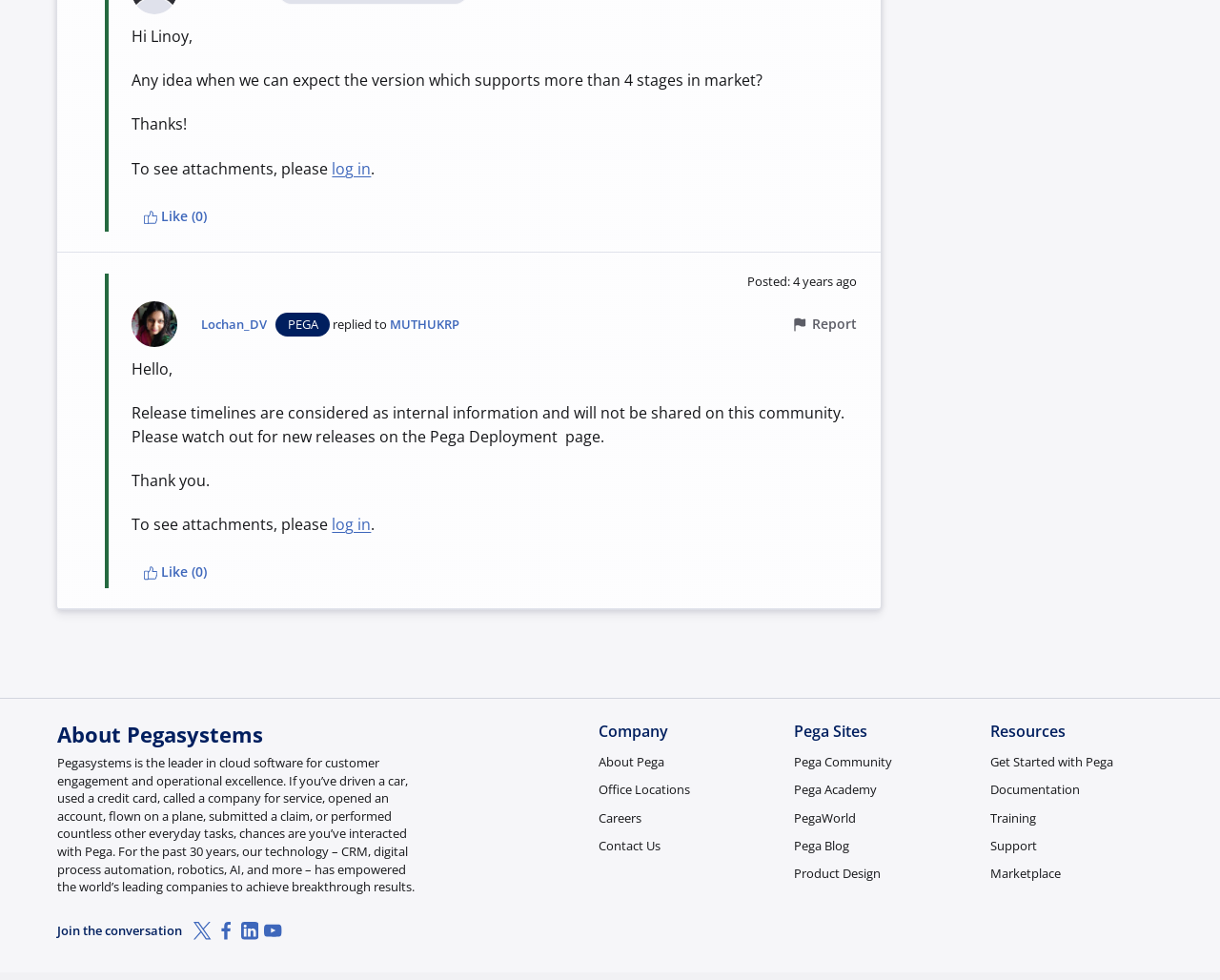What is the company that is being discussed in the conversation?
Look at the image and provide a short answer using one word or a phrase.

Pega